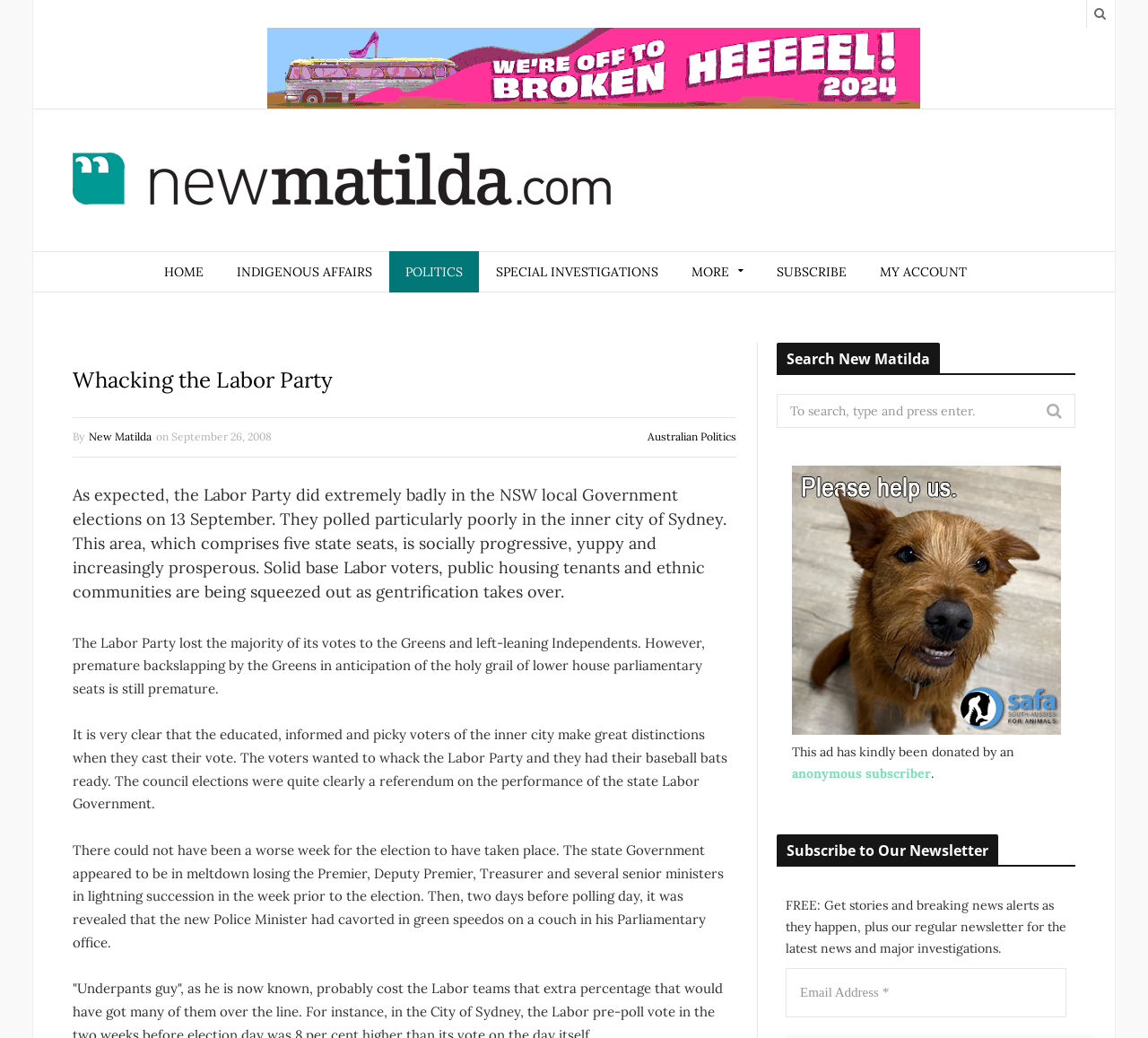Please determine the bounding box coordinates of the section I need to click to accomplish this instruction: "Search for something".

[0.677, 0.379, 0.937, 0.412]